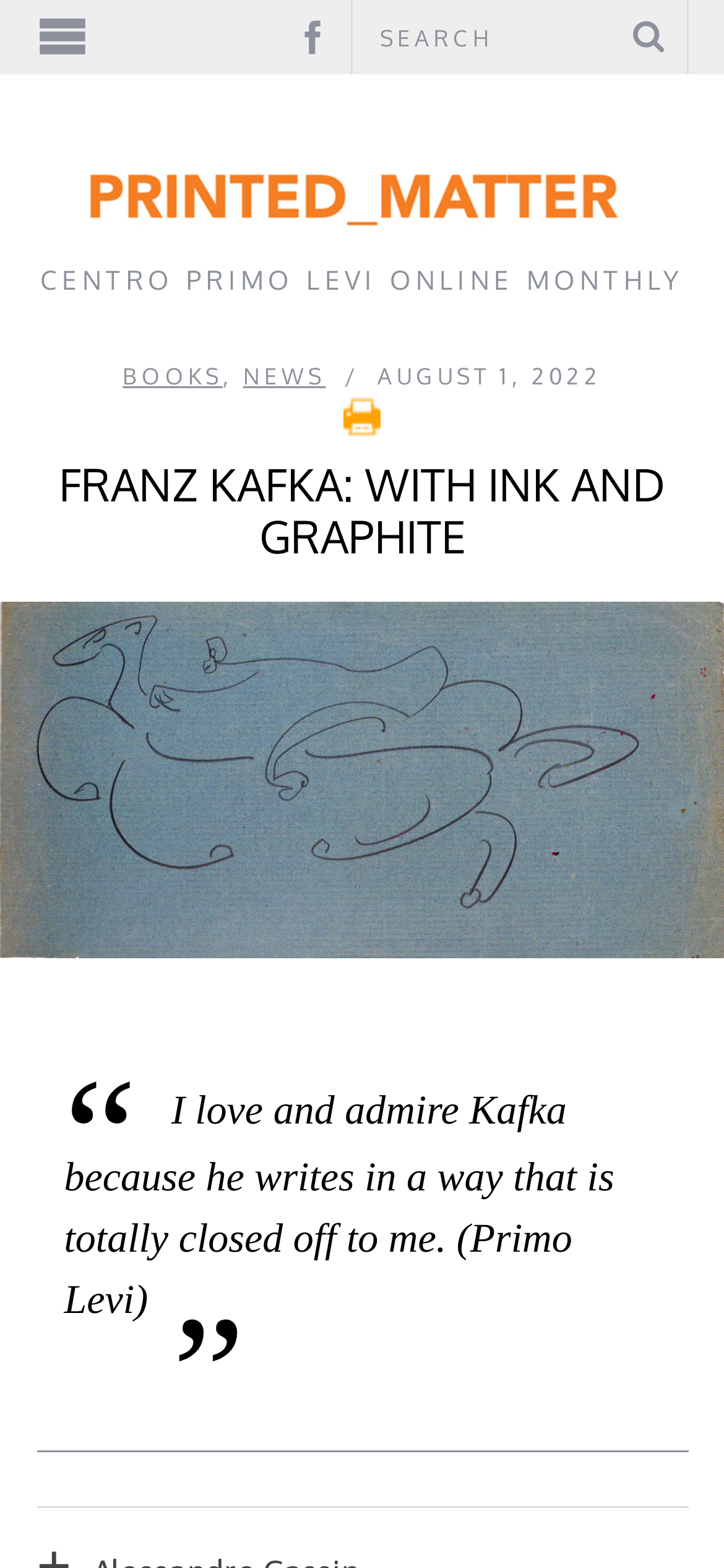Offer an extensive depiction of the webpage and its key elements.

The webpage is about Franz Kafka, with a focus on his writing and art. At the top, there is a search bar with a textbox and a button with a magnifying glass icon. To the left of the search bar, there are three links: one with a house icon, one with a bell icon, and a third with the text "Printed_Matter - Centro Primo Levi Online Monthly" accompanied by an image.

Below the search bar, there is a header section with several links, including "BOOKS", "NEWS", and "Print Friendly, PDF & Email" with an accompanying image. The header also displays the date "AUGUST 1, 2022". 

The main content of the page is a heading that reads "FRANZ KAFKA: WITH INK AND GRAPHITE", followed by a large image of a rider on blue paper, which takes up most of the page. Below the image, there is a blockquote with a quote from Primo Levi about Kafka's writing style.

Overall, the webpage has a clean and simple design, with a focus on showcasing Kafka's art and writing.